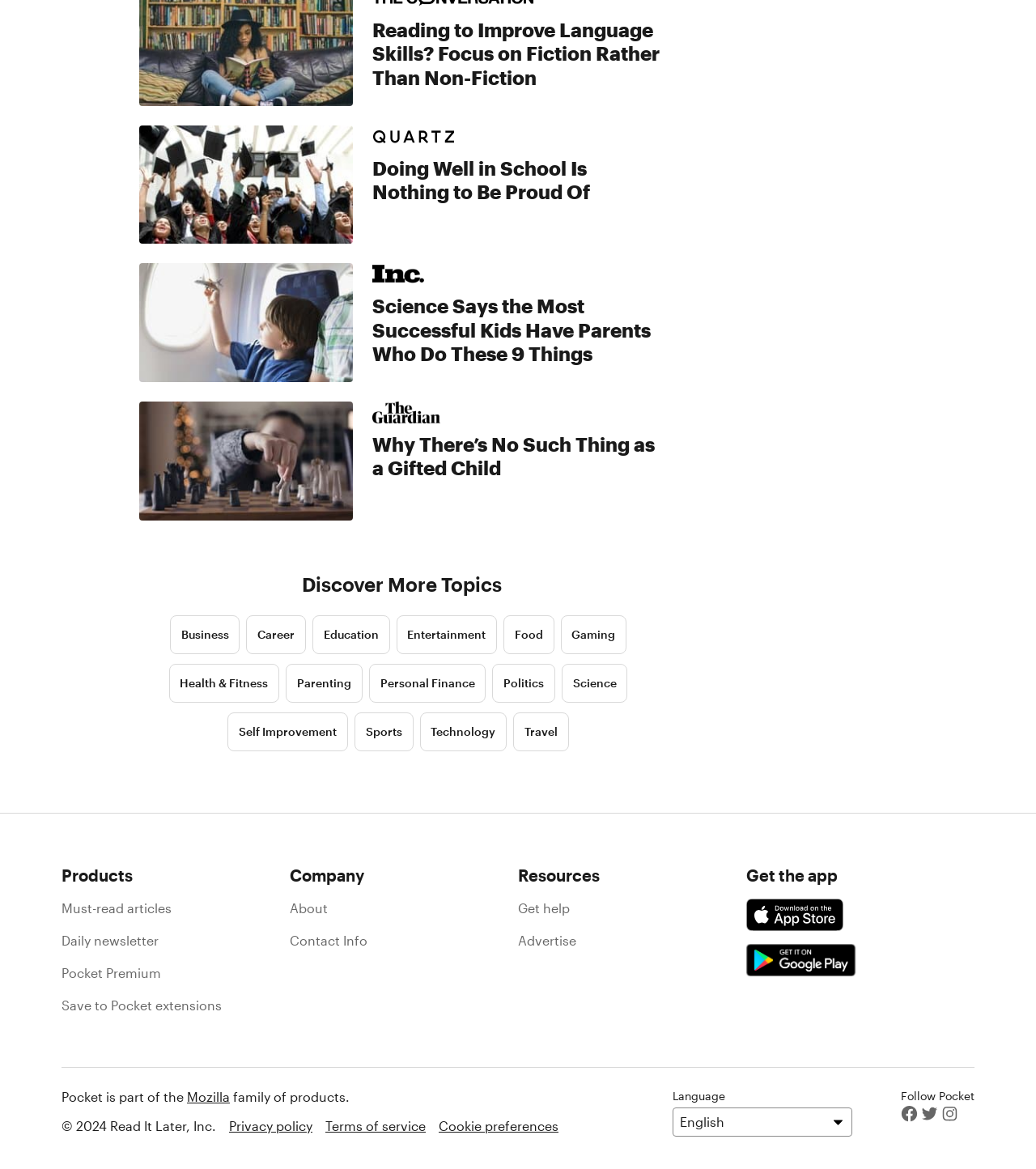What categories can users discover more topics about?
Please provide a comprehensive answer based on the information in the image.

The webpage has a section titled 'Discover More Topics' with links to various categories, including Business, Career, Education, Entertainment, and more.